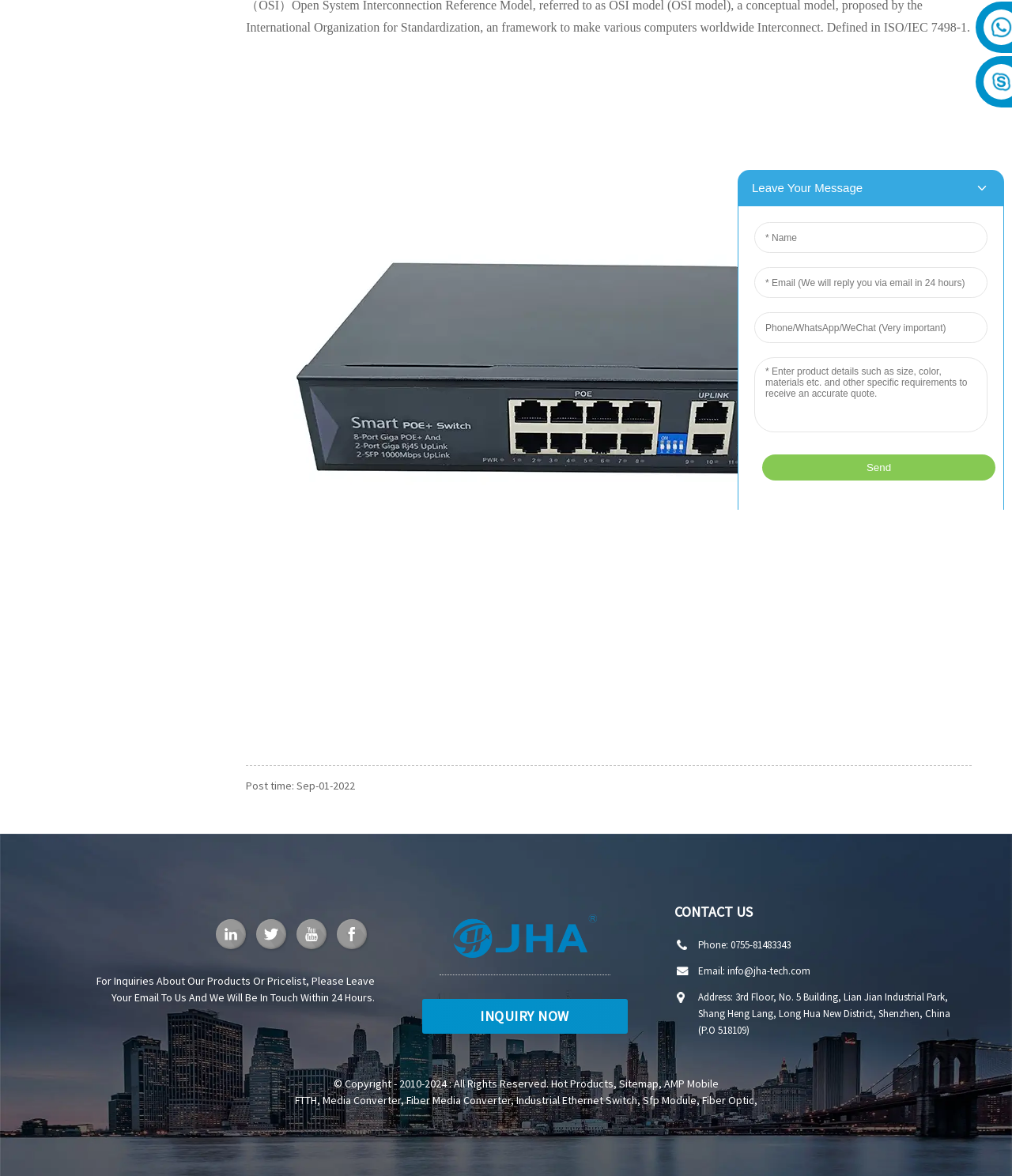Given the element description: "Sitemap", predict the bounding box coordinates of the UI element it refers to, using four float numbers between 0 and 1, i.e., [left, top, right, bottom].

[0.612, 0.915, 0.651, 0.927]